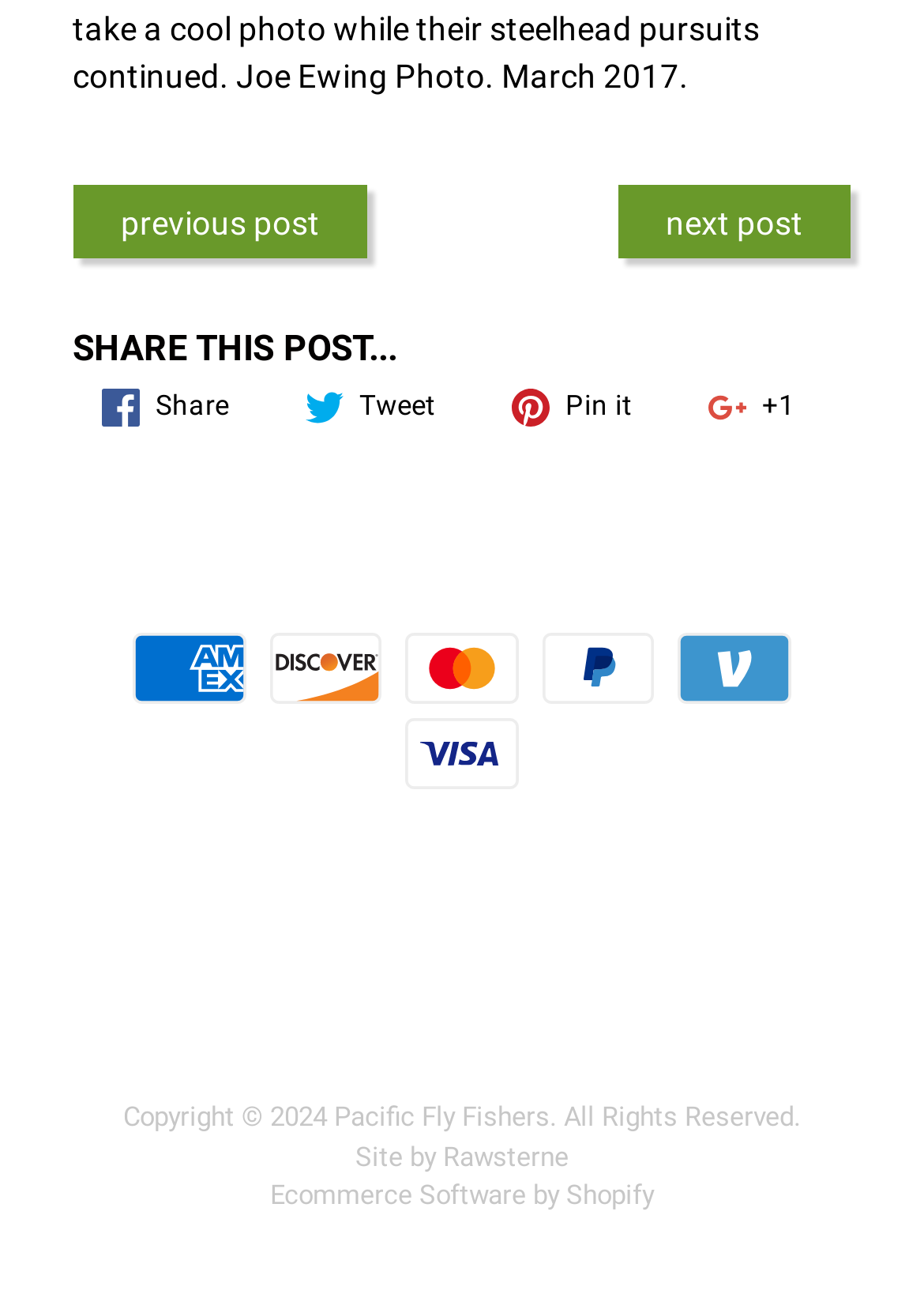Determine the bounding box coordinates of the clickable region to carry out the instruction: "Search for products".

[0.128, 0.659, 0.446, 0.703]